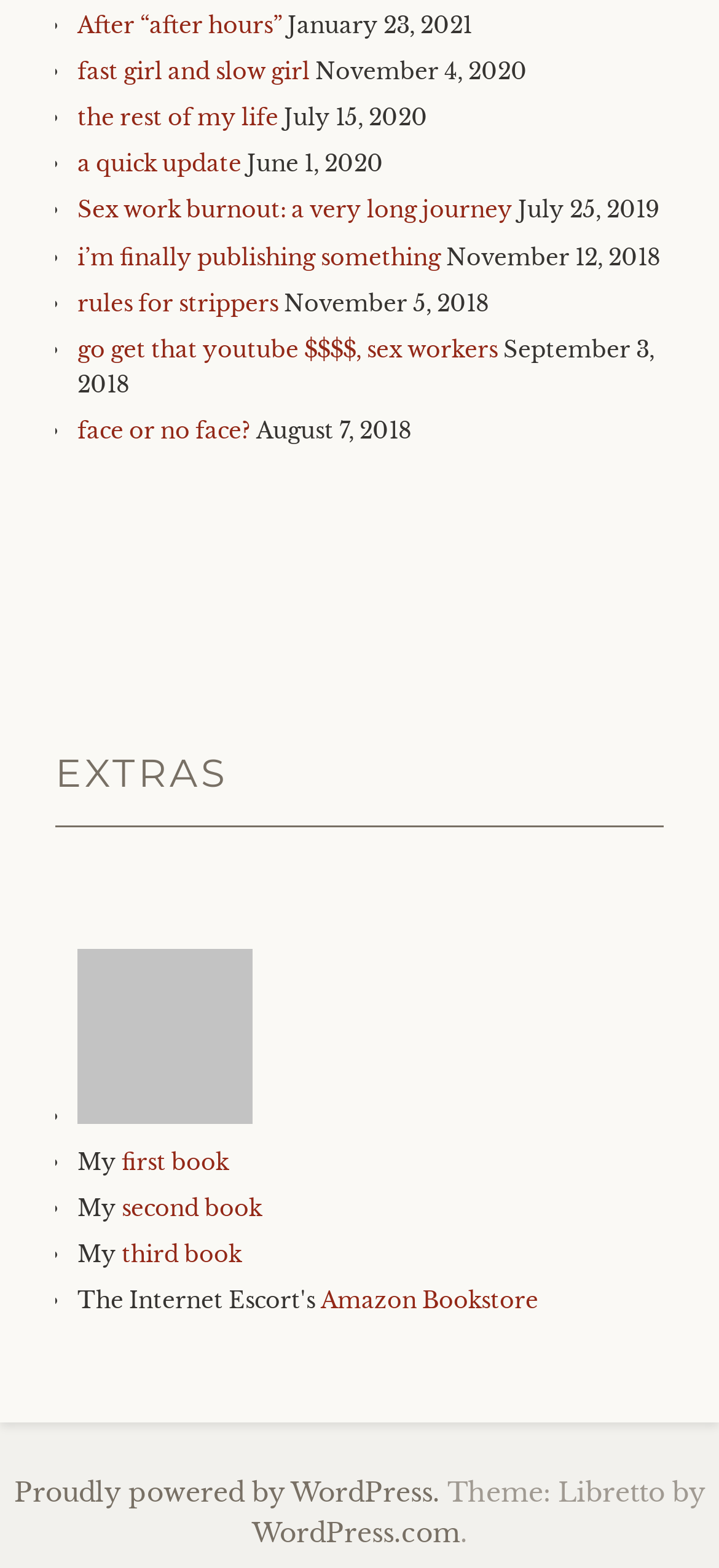How many books are listed in the 'EXTRAS' section?
Could you answer the question in a detailed manner, providing as much information as possible?

I found the number of books by counting the link elements 'first book', 'second book', and 'third book' which are located in the 'EXTRAS' section.